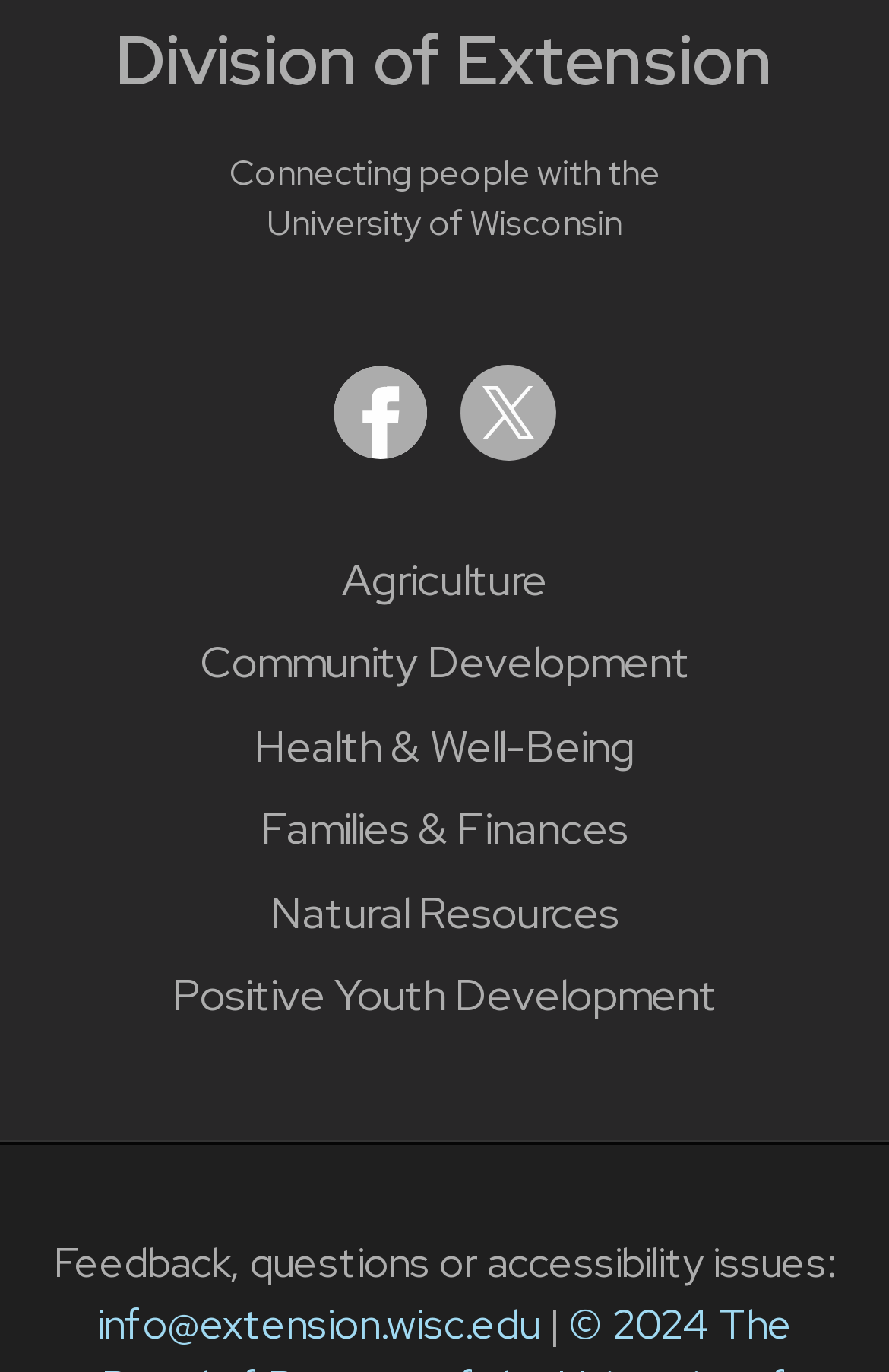What is the topic of the third link?
Provide a one-word or short-phrase answer based on the image.

Health & Well-Being